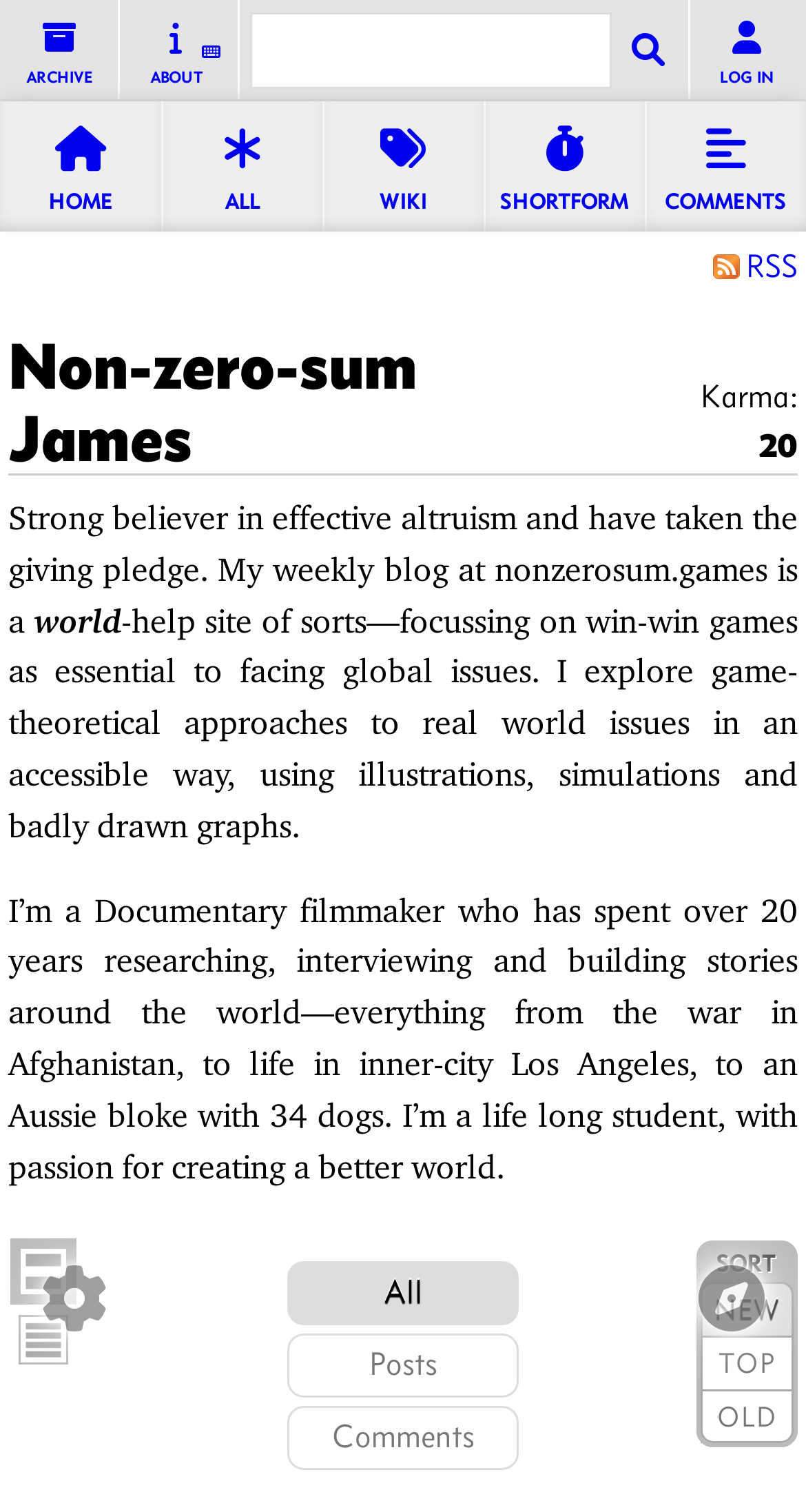What is the name of the user?
Answer the question in as much detail as possible.

I determined the answer by looking at the heading element with the text 'Non-zero-sum James' which is likely to be the username or profile name of the user.